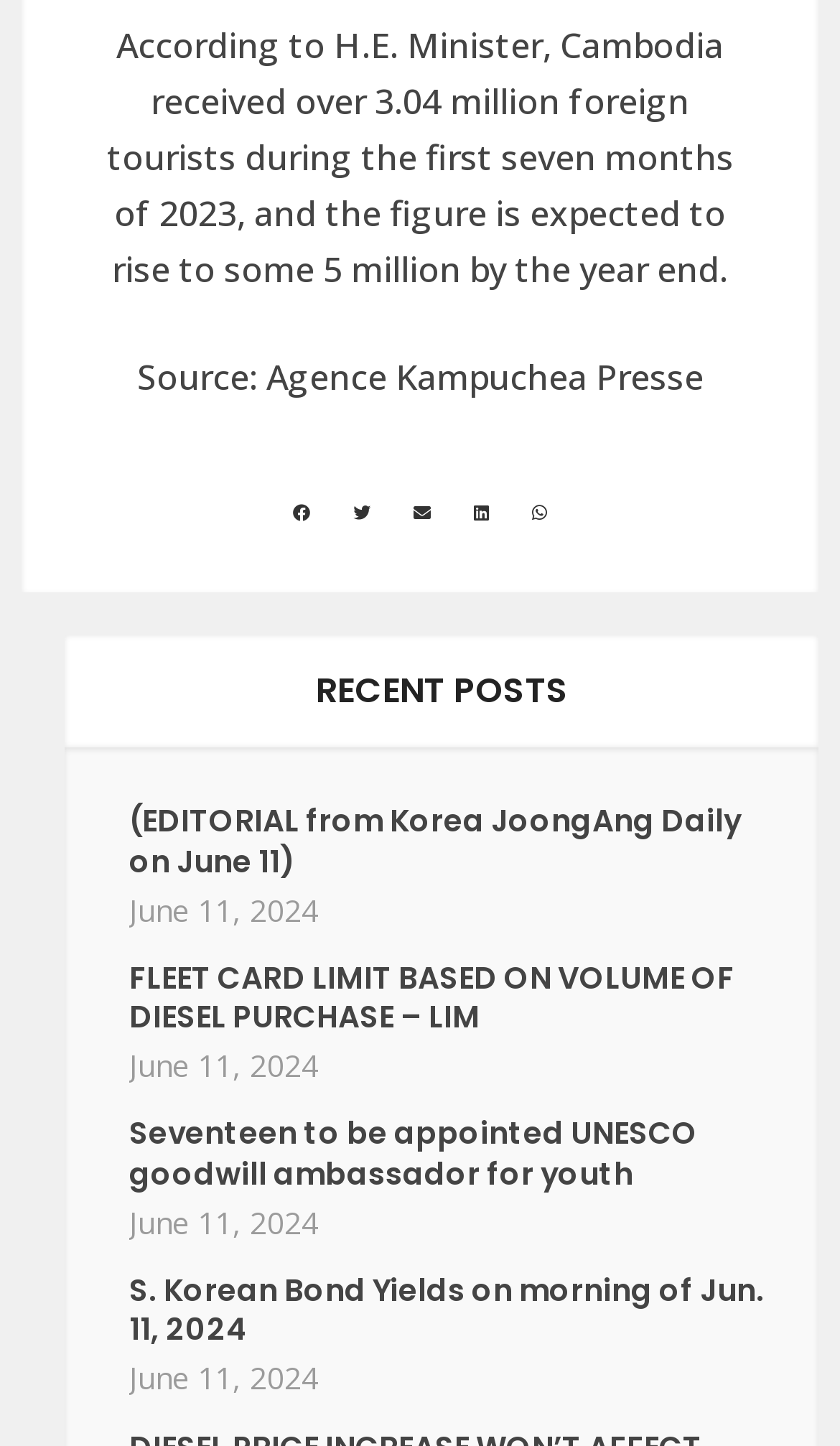How many news articles are listed on this webpage?
From the image, respond using a single word or phrase.

4